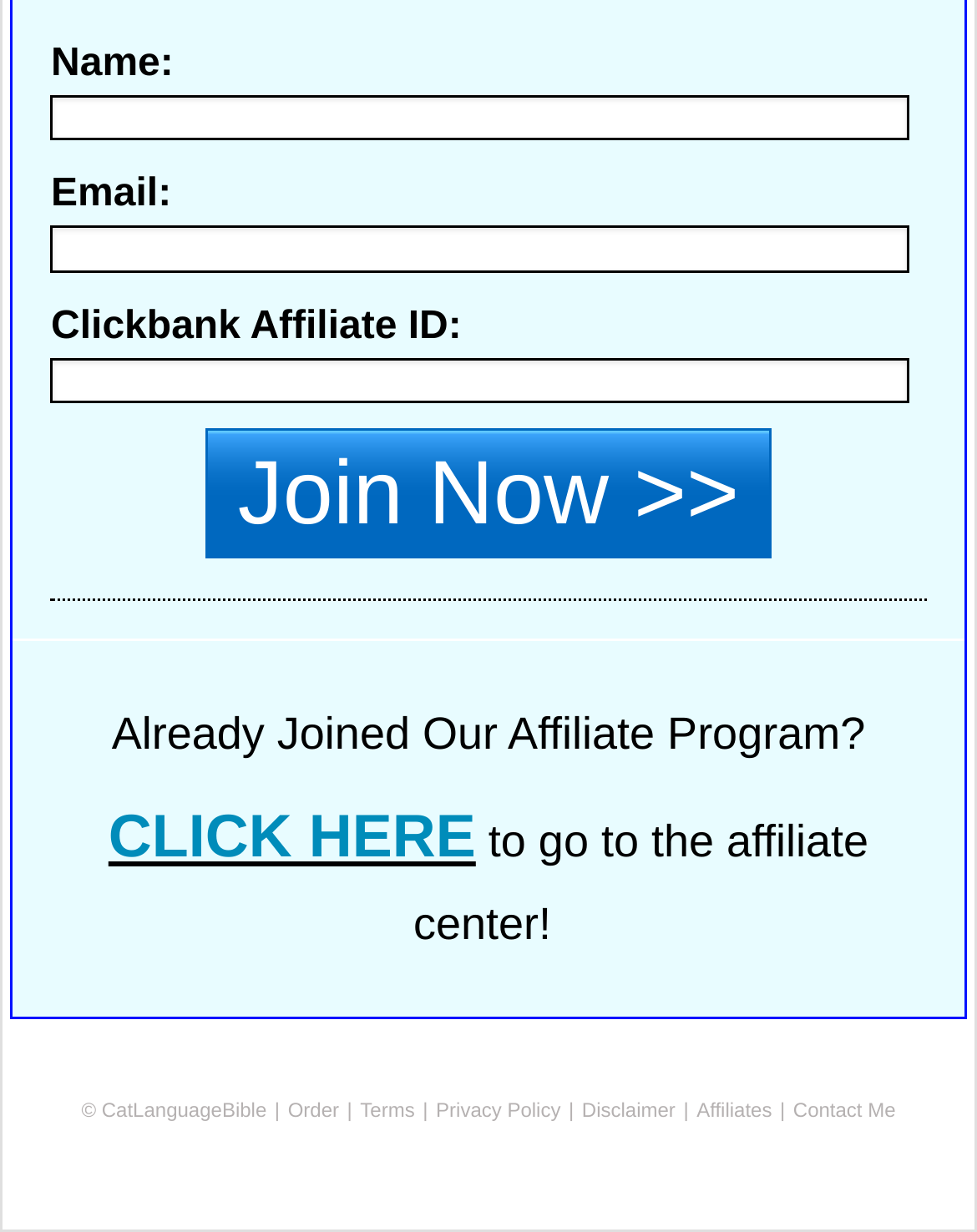How many links are present in the footer section?
Based on the image, answer the question with a single word or brief phrase.

6